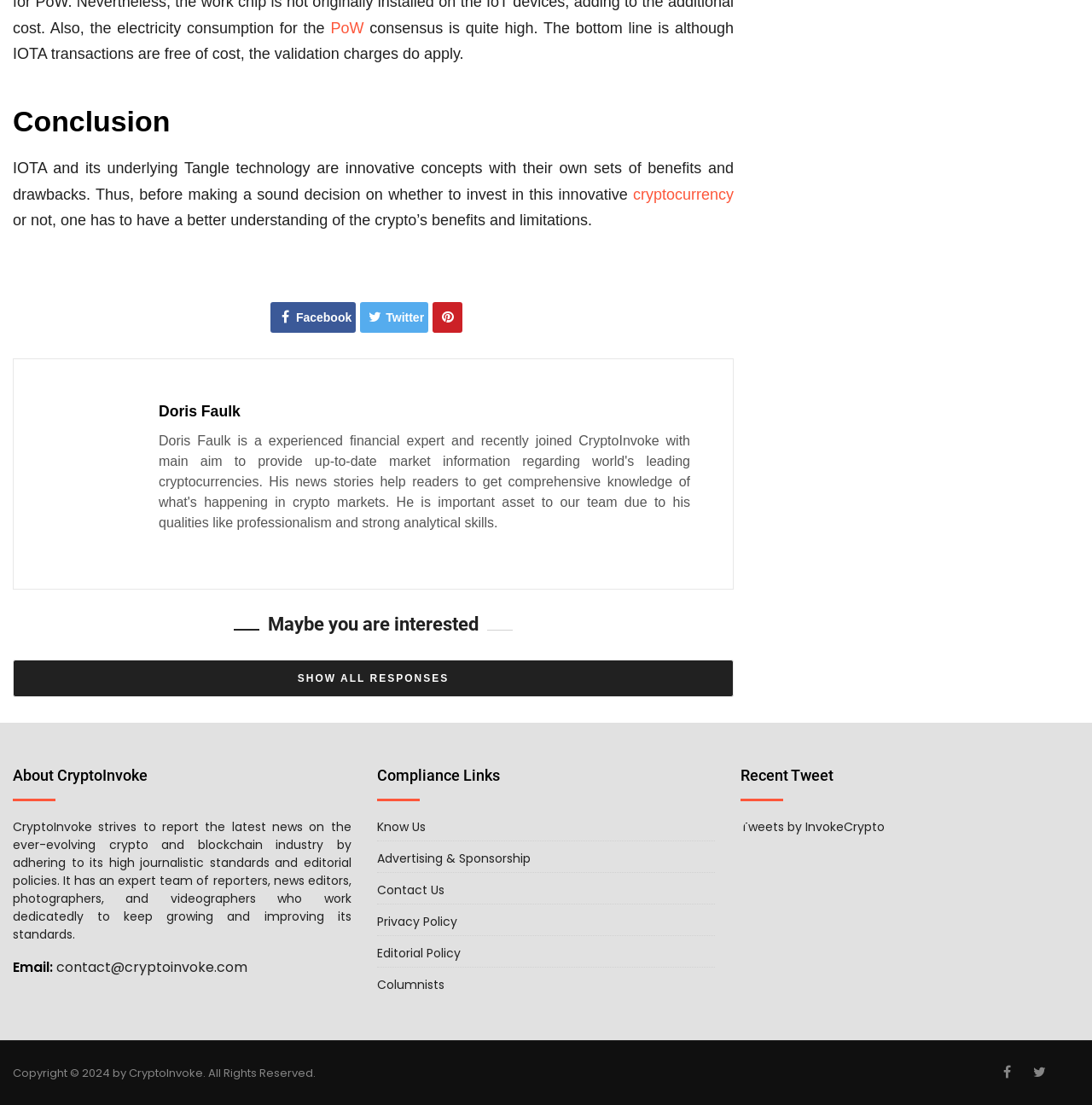Given the following UI element description: "Know Us", find the bounding box coordinates in the webpage screenshot.

[0.345, 0.74, 0.39, 0.757]